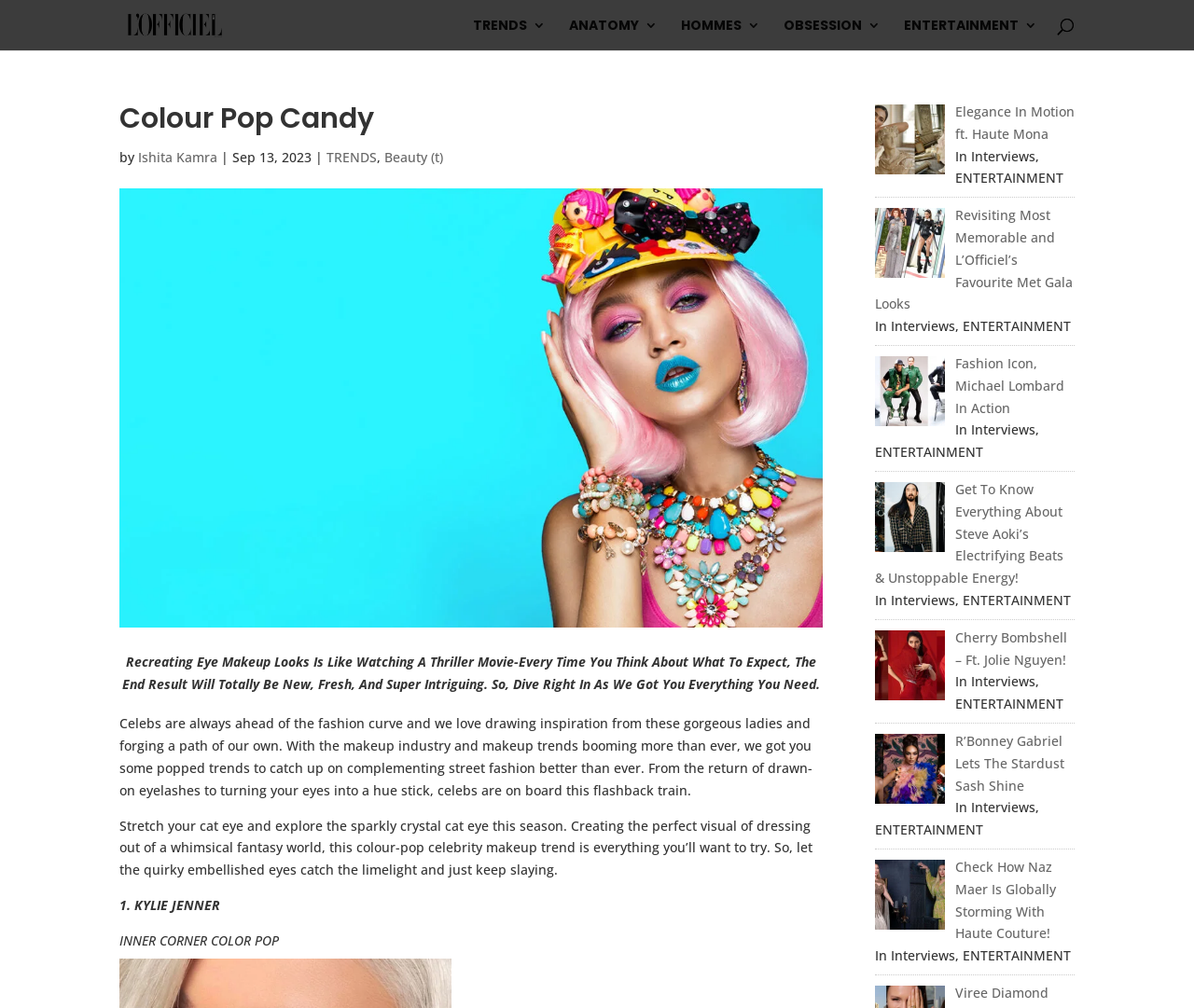Can you specify the bounding box coordinates of the area that needs to be clicked to fulfill the following instruction: "go to Home page"?

None